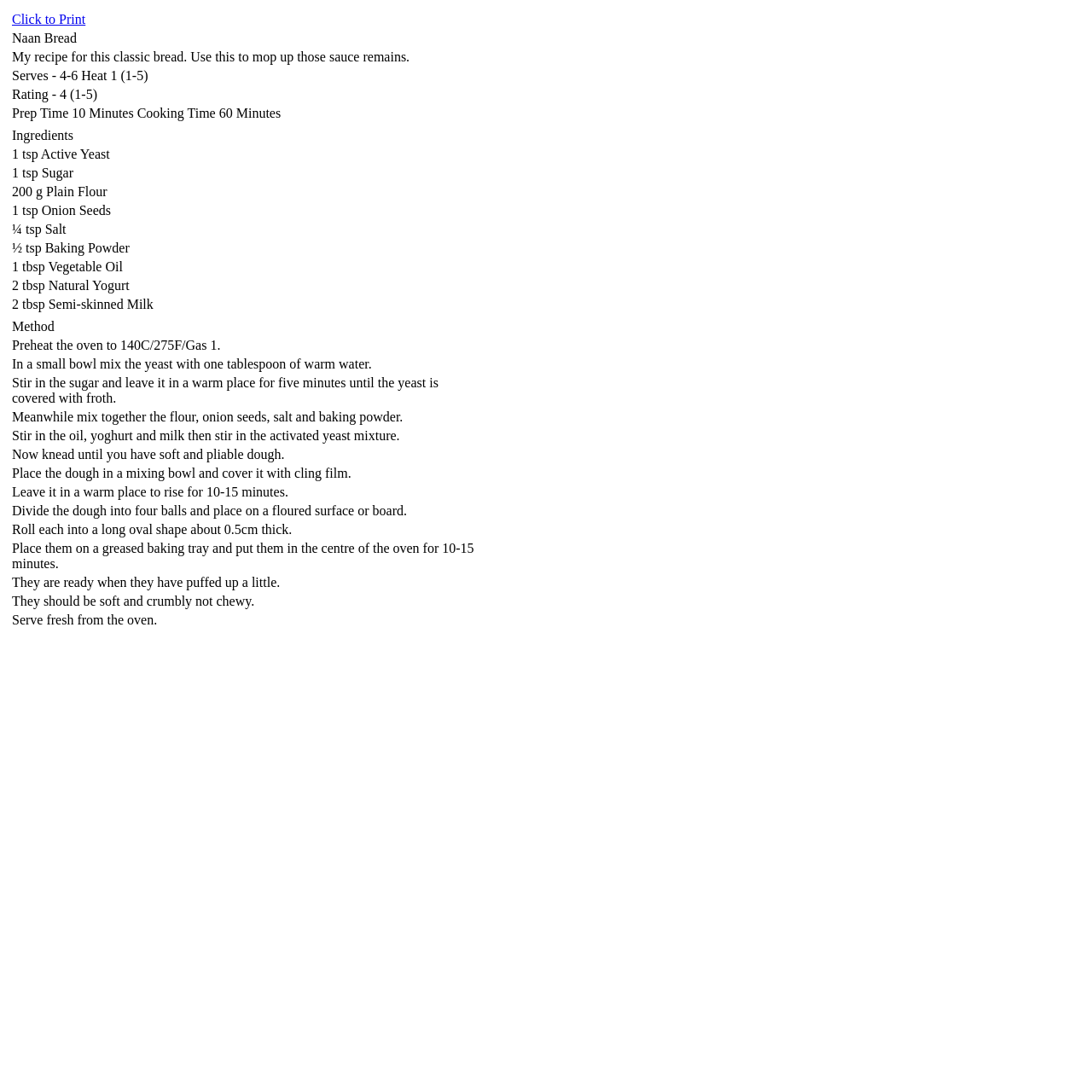Provide a thorough description of this webpage.

This webpage appears to be a recipe page for Naan Bread. At the top, there is a "Click to Print" link, allowing users to print the recipe. Below this, the recipe title "Naan Bread" is displayed, followed by a brief description of the recipe.

The recipe is organized into sections, with the first section displaying the serving size, heat level, rating, preparation time, and cooking time. The ingredients are listed in a table, with each ingredient on a separate row, along with its quantity.

The method section is also presented in a table, with each step of the recipe on a separate row. The steps are numbered implicitly, with each row building on the previous one to guide the user through the recipe. The instructions are detailed and include specific temperatures, times, and actions to take.

The layout of the page is clean and easy to follow, with each section clearly separated from the others. The text is organized in a logical and sequential manner, making it easy to read and understand.